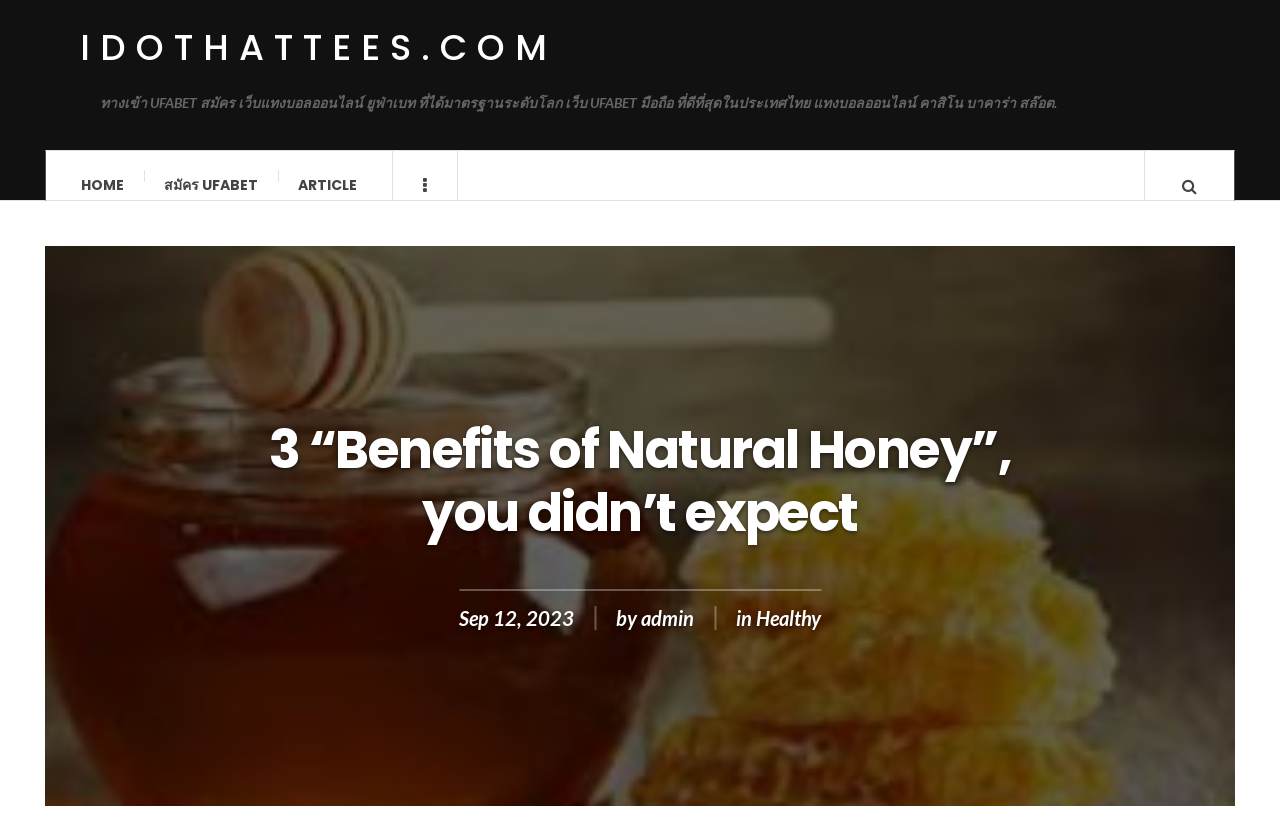Generate a thorough caption detailing the webpage content.

The webpage appears to be a blog post or article about the benefits of natural honey. At the top left of the page, there is a link to the website's homepage, "IDOTHATTEES.COM", and a heading that seems to be an advertisement or promotion for a sports betting website, "UFABET". Below this, there are several links to different sections of the website, including "HOME", "สมัคร UFABET" (which means "Apply for UFABET" in Thai), "ARTICLE", and two icons represented by Unicode characters "\uf142" and "\uf002".

The main content of the page is a heading that reads "3 “Benefits of Natural Honey”, you didn’t expect", which is centered near the top of the page. Below this, there is a section with a header that contains a timestamp, "Sep 12, 2023", and the author's name, "admin", as well as a link to a category or tag called "Healthy".

The meta description mentions the process of bees collecting nectar and producing honey, but this content is not explicitly mentioned in the accessibility tree. It is possible that the main article content is not included in the accessibility tree, or it may be further down the page.